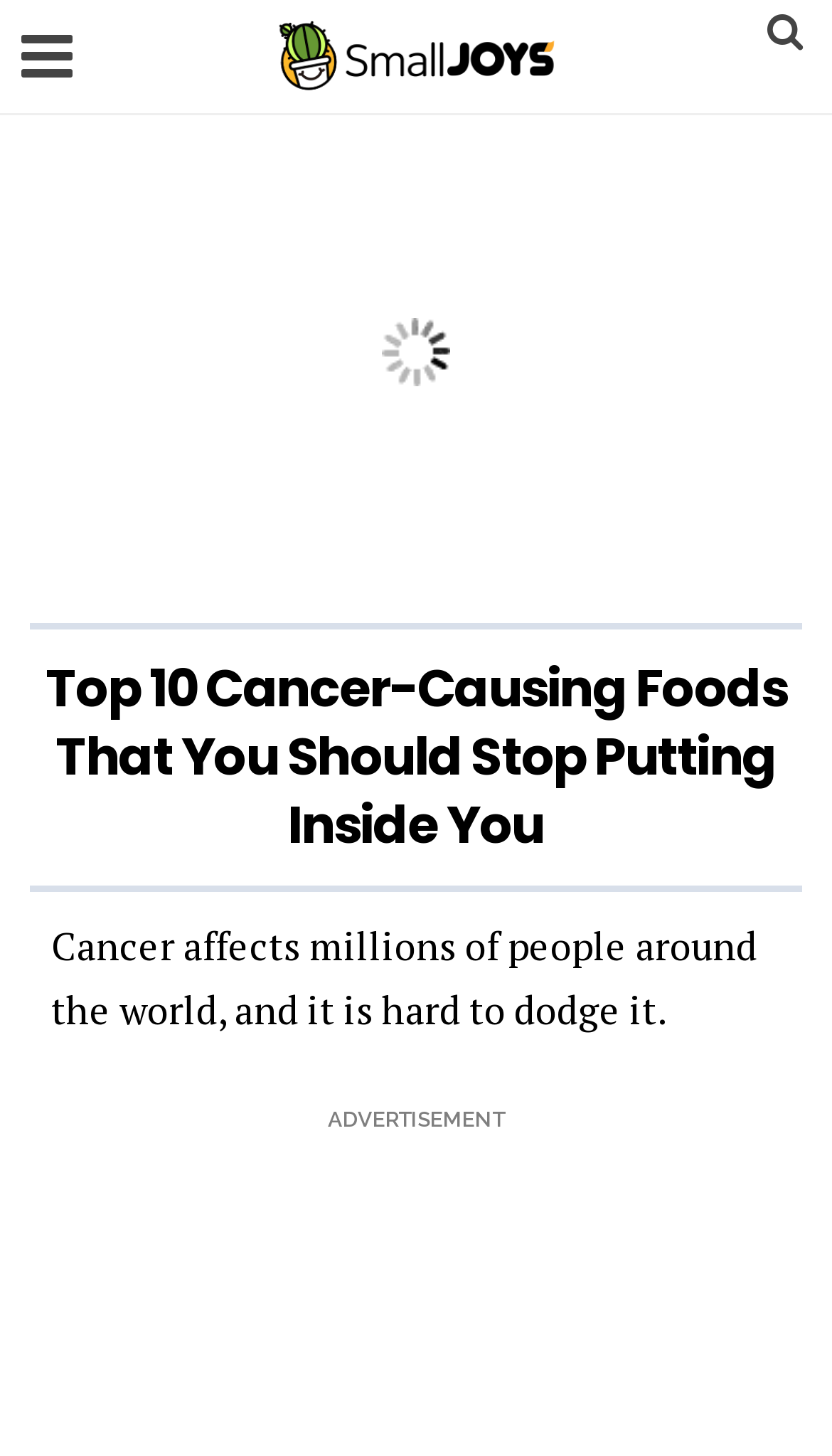What is the purpose of the link 'Skip to content'?
Please provide a single word or phrase as your answer based on the image.

To skip to main content